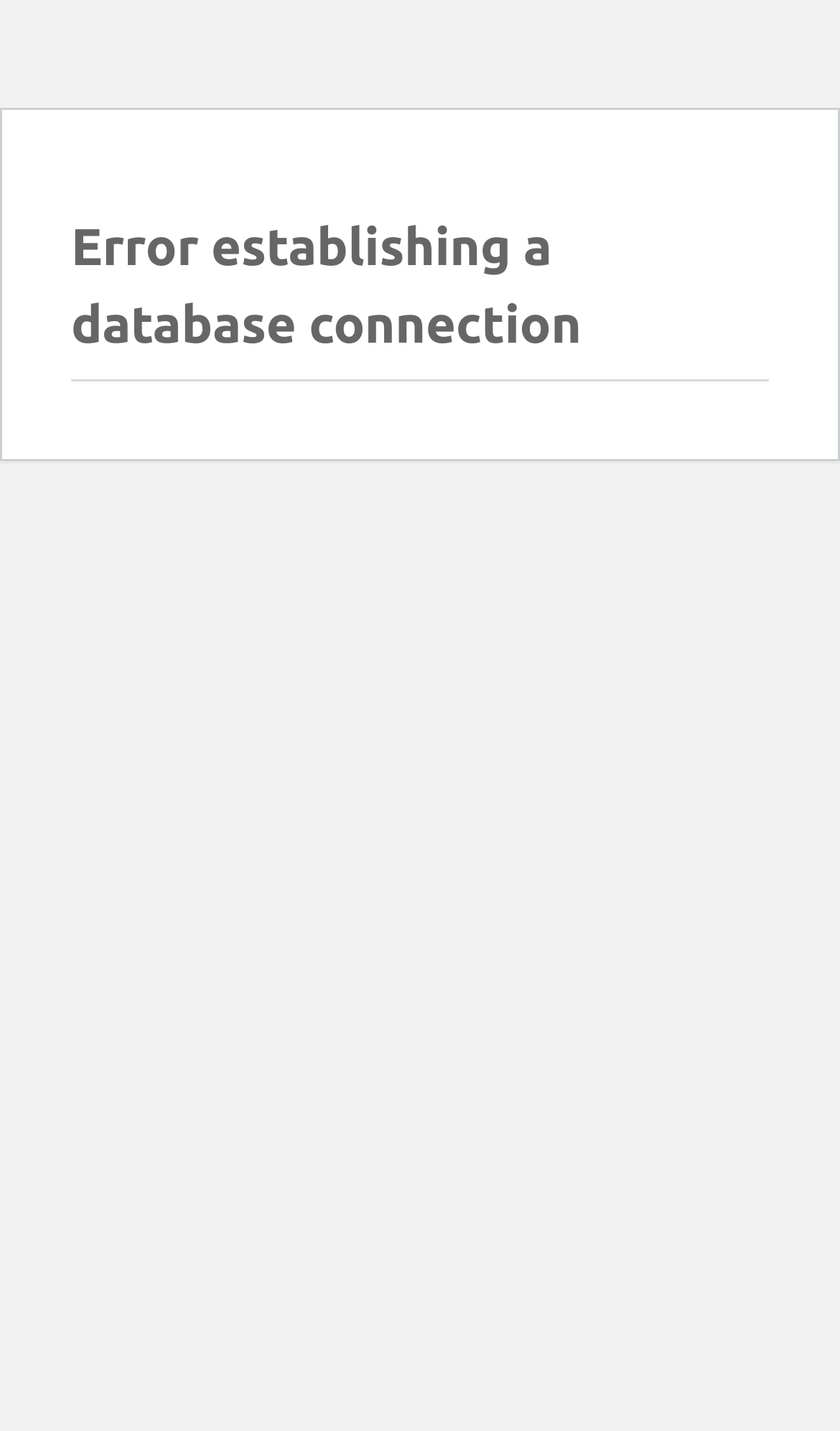Identify and provide the main heading of the webpage.

Error establishing a database connection